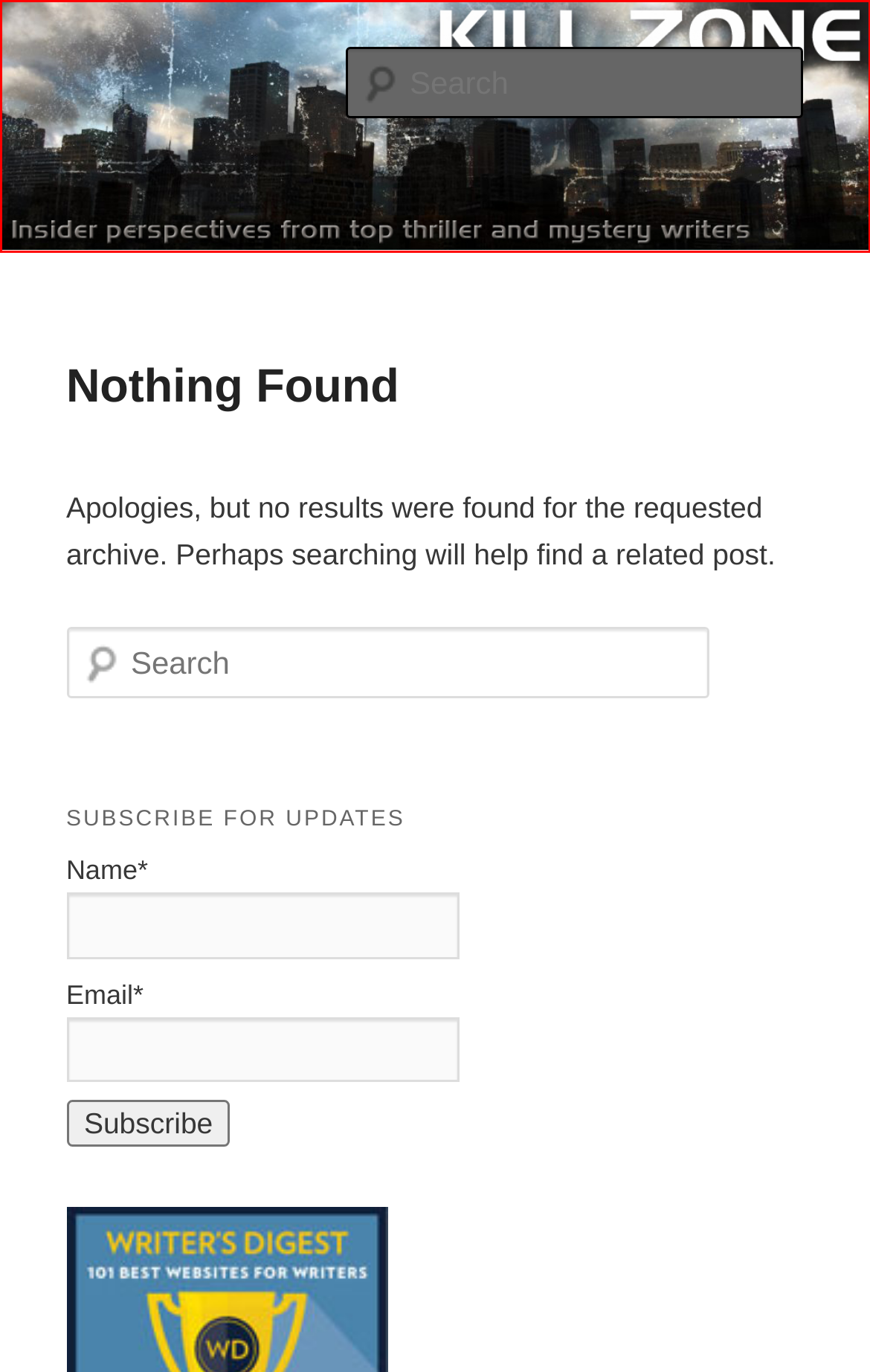You are presented with a screenshot of a webpage with a red bounding box. Select the webpage description that most closely matches the new webpage after clicking the element inside the red bounding box. The options are:
A. Blog
B. Homepage - WRITERS HELPING WRITERS®
C. Killzoneblog.com
D. IndieBound.org
E. Jungle Red Writers
F. Amazon.com: Sue Coletta: books, biography, latest update
G. Domain Suspension
H. International Thriller Writers - Official Website of the International Thriller Writers

C